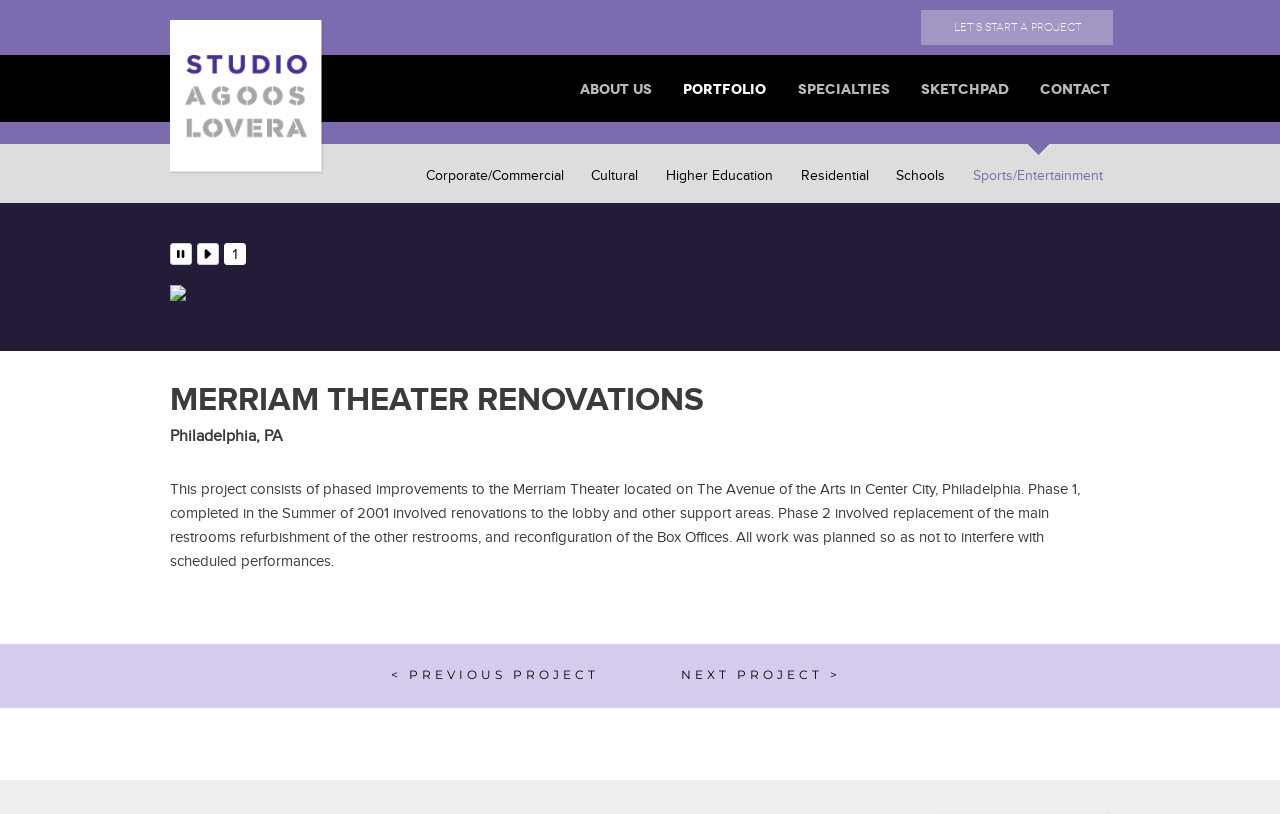Locate the primary headline on the webpage and provide its text.

MERRIAM THEATER RENOVATIONS